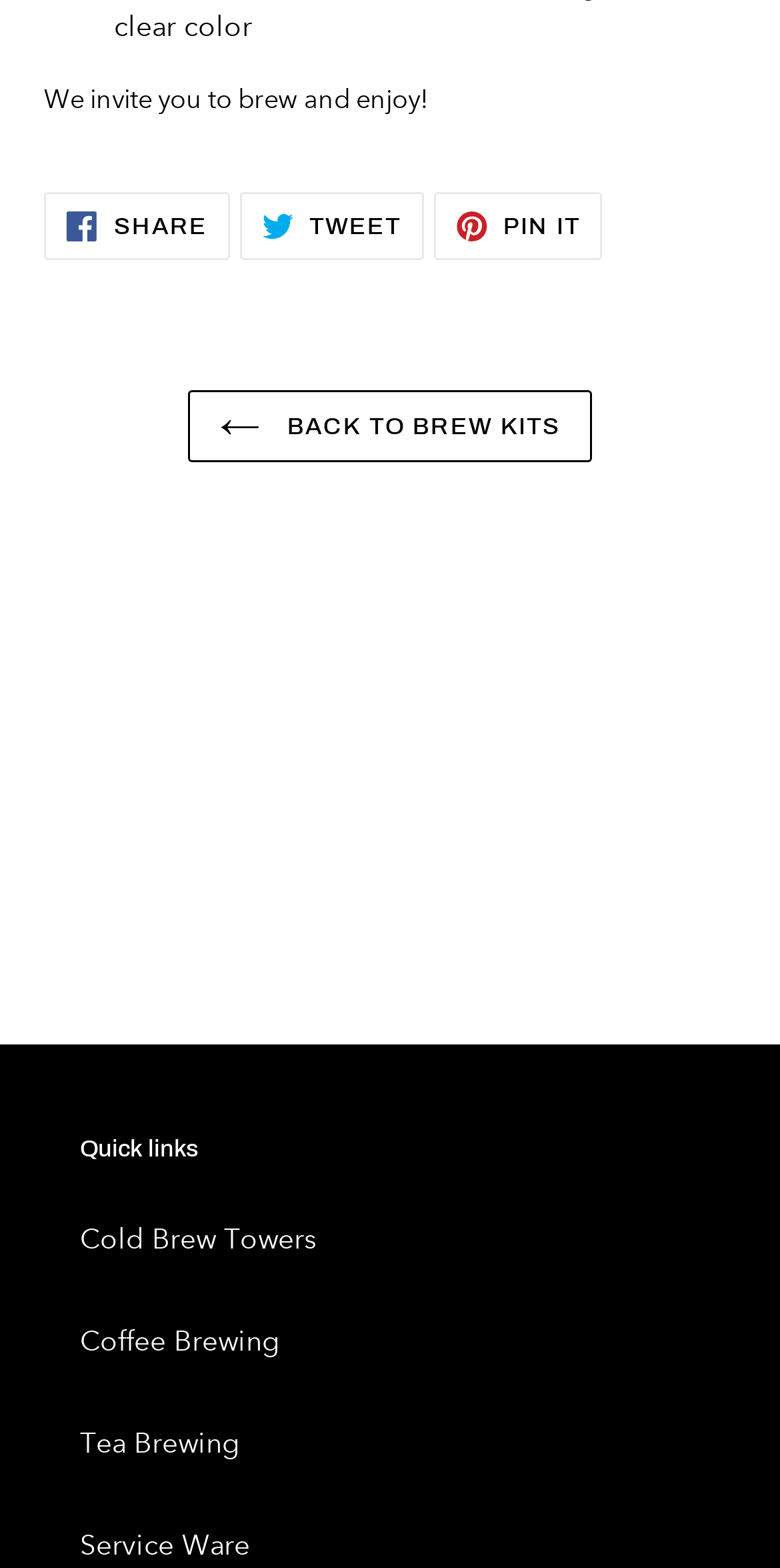Please answer the following question using a single word or phrase: 
What is the purpose of the 'BACK TO BREW KITS' link?

To navigate back